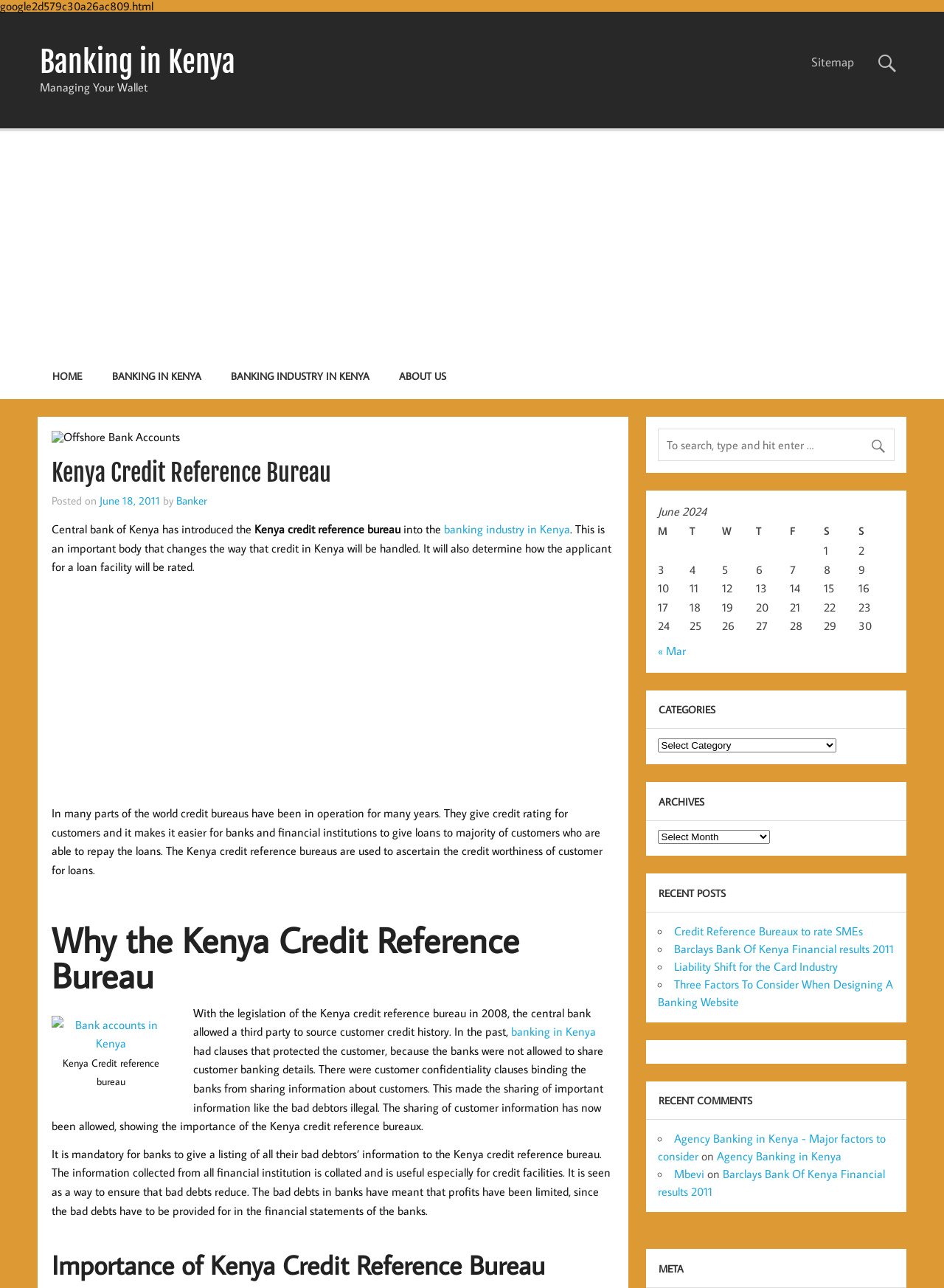Determine the bounding box coordinates of the target area to click to execute the following instruction: "Read about 'Why the Kenya Credit Reference Bureau'."

[0.055, 0.716, 0.65, 0.771]